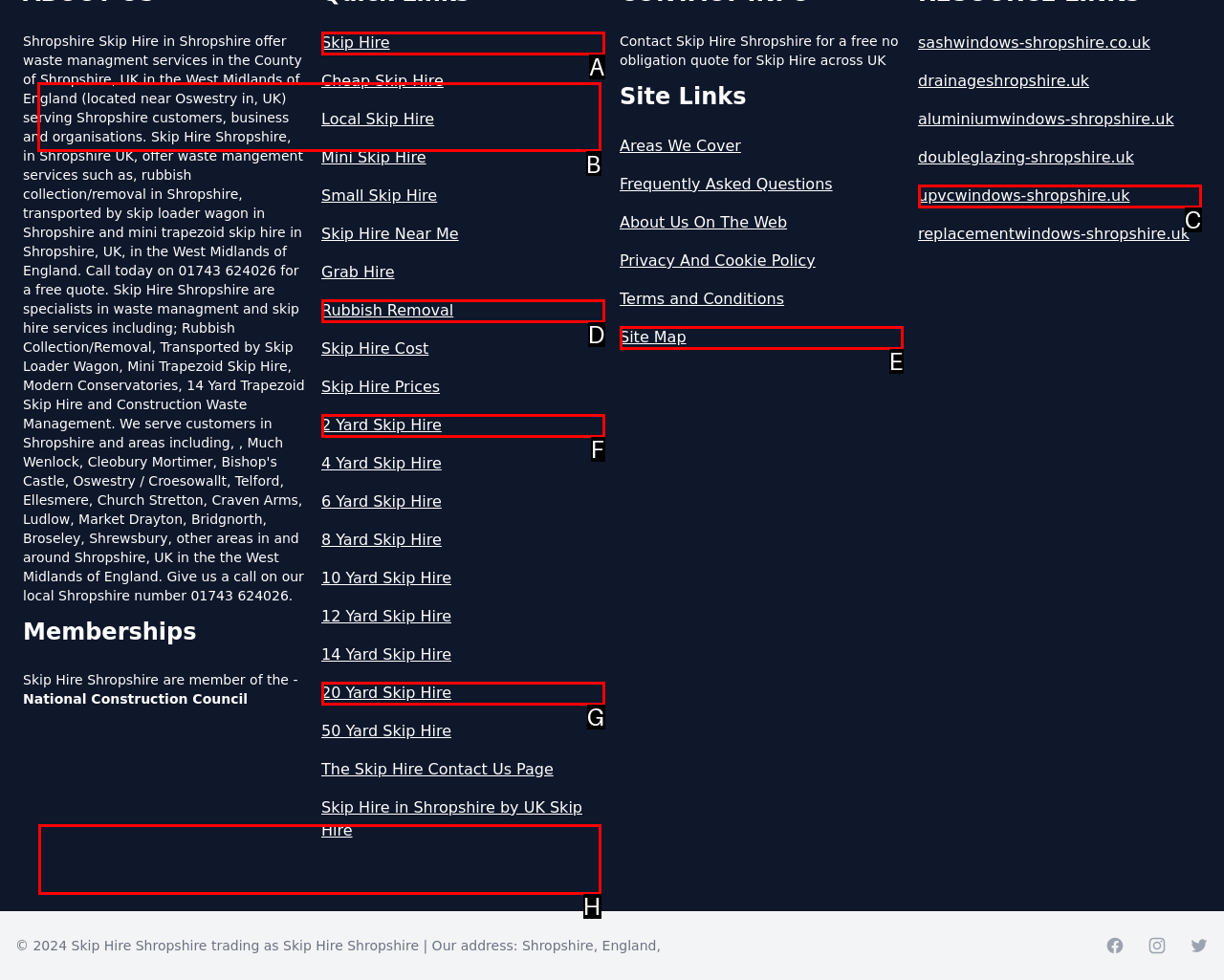Determine the right option to click to perform this task: Click on the 'Lowe' link
Answer with the correct letter from the given choices directly.

B